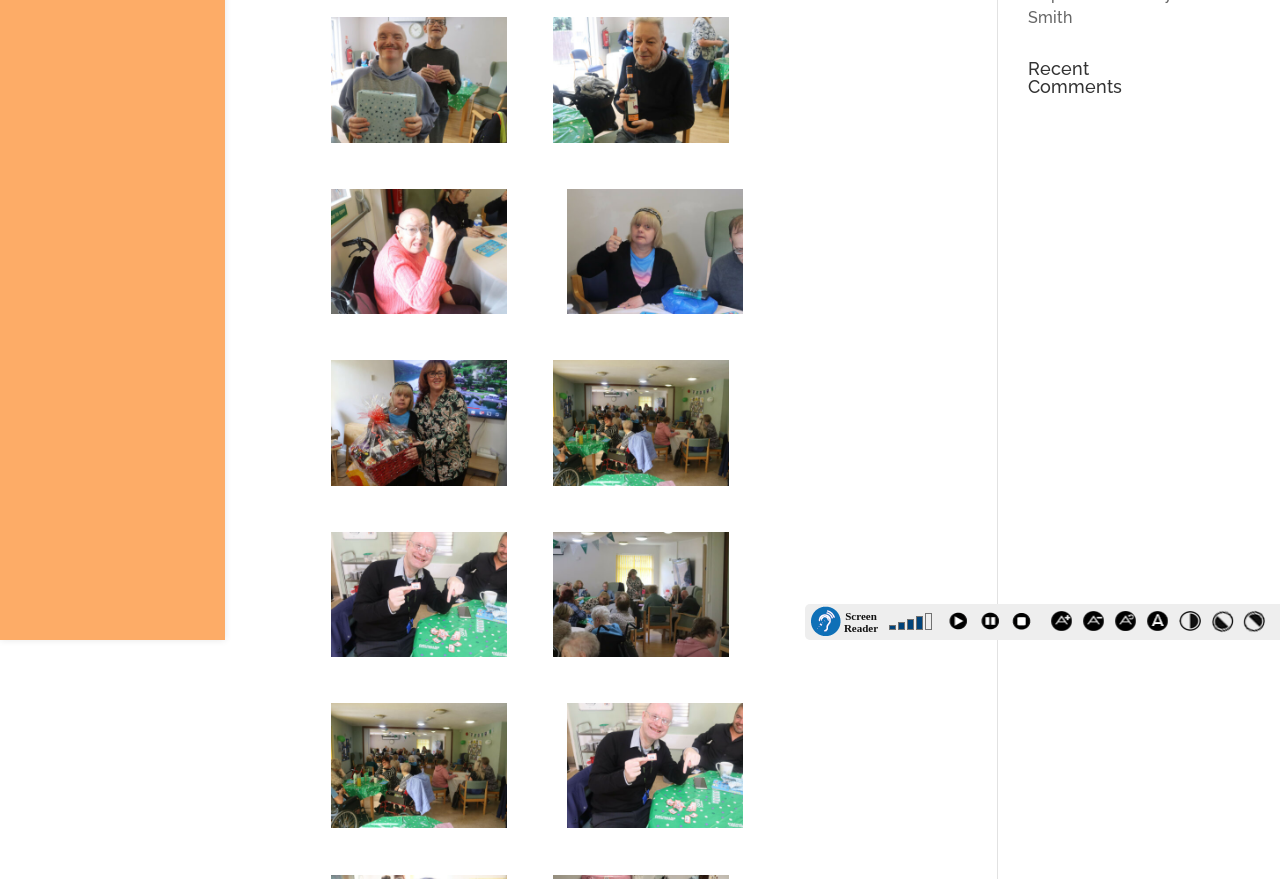Predict the bounding box coordinates of the UI element that matches this description: "Dyslexic font". The coordinates should be in the format [left, top, right, bottom] with each value between 0 and 1.

[0.894, 0.693, 0.919, 0.729]